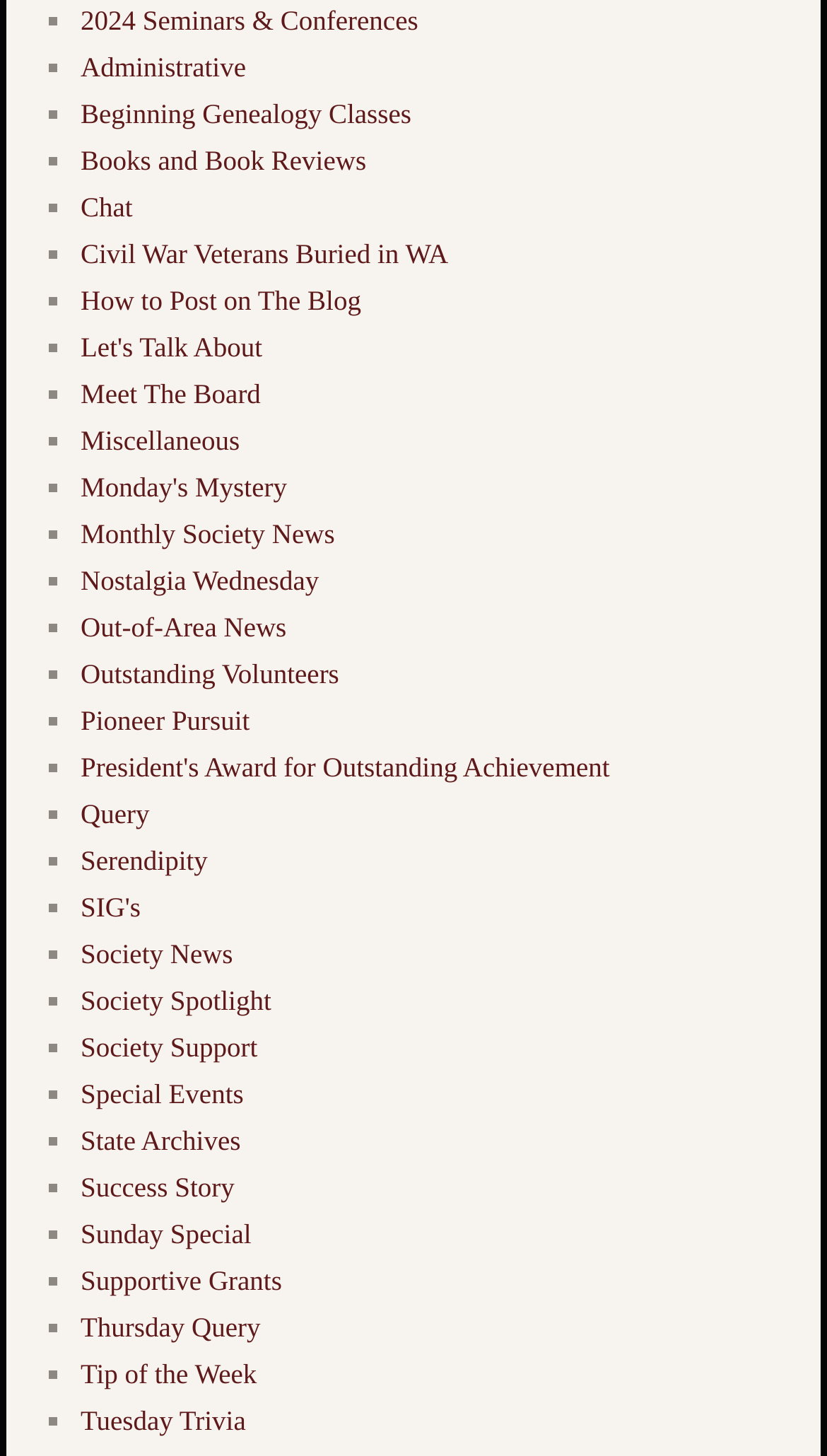Please specify the bounding box coordinates for the clickable region that will help you carry out the instruction: "Explore Monday's Mystery".

[0.097, 0.323, 0.347, 0.345]